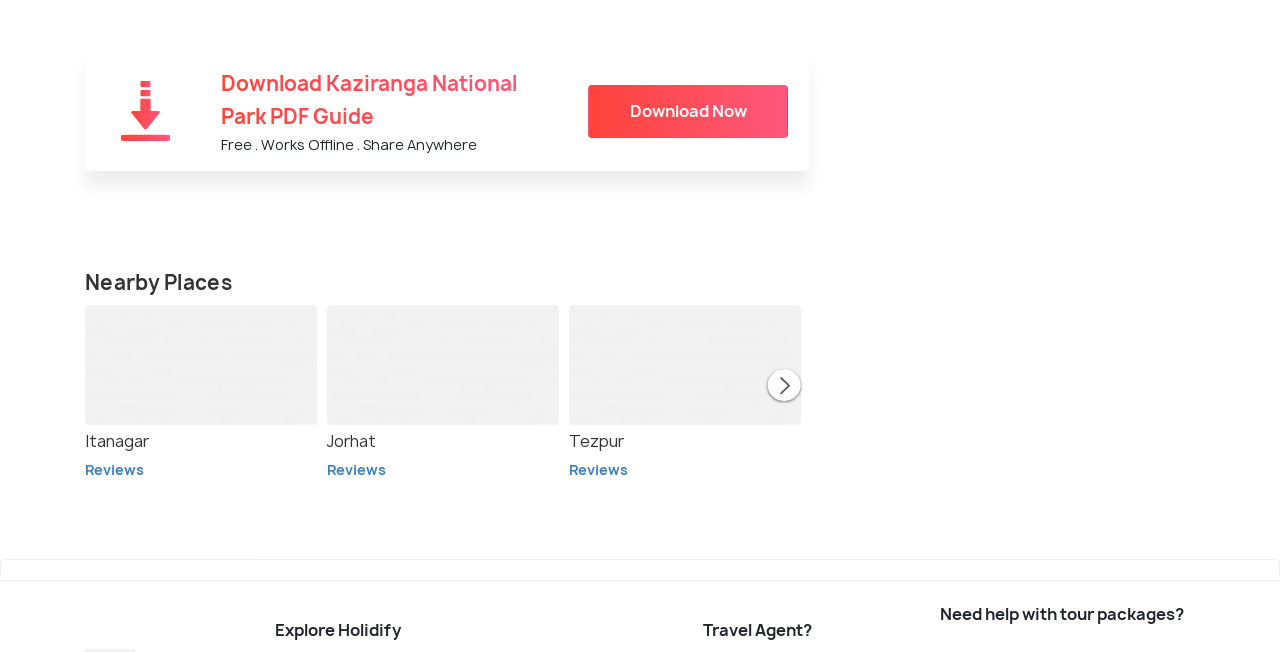Identify the coordinates of the bounding box for the element that must be clicked to accomplish the instruction: "Click on Ulster Design Blog".

None